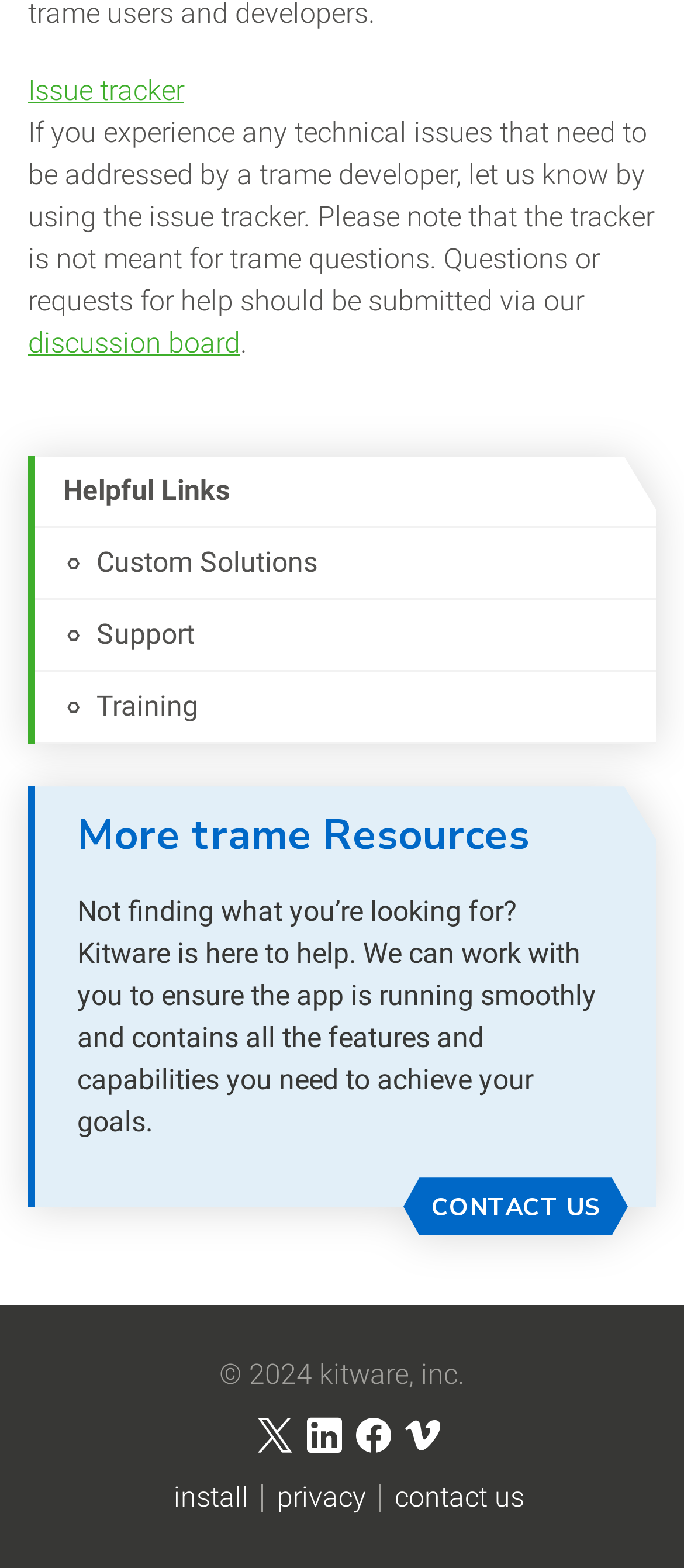What is the section title above the 'CONTACT US' link?
Based on the visual content, answer with a single word or a brief phrase.

More trame Resources